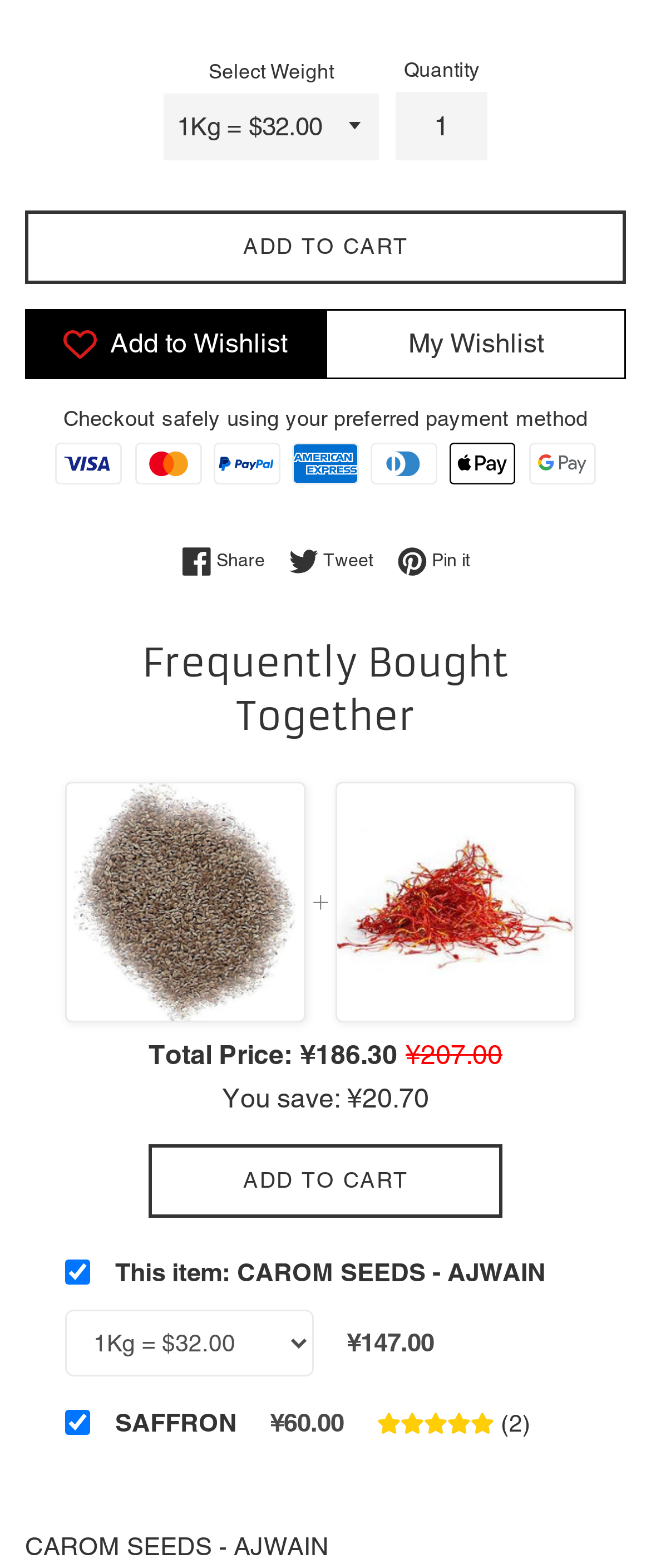Please identify the bounding box coordinates of the element's region that should be clicked to execute the following instruction: "Select weight". The bounding box coordinates must be four float numbers between 0 and 1, i.e., [left, top, right, bottom].

[0.251, 0.059, 0.582, 0.102]